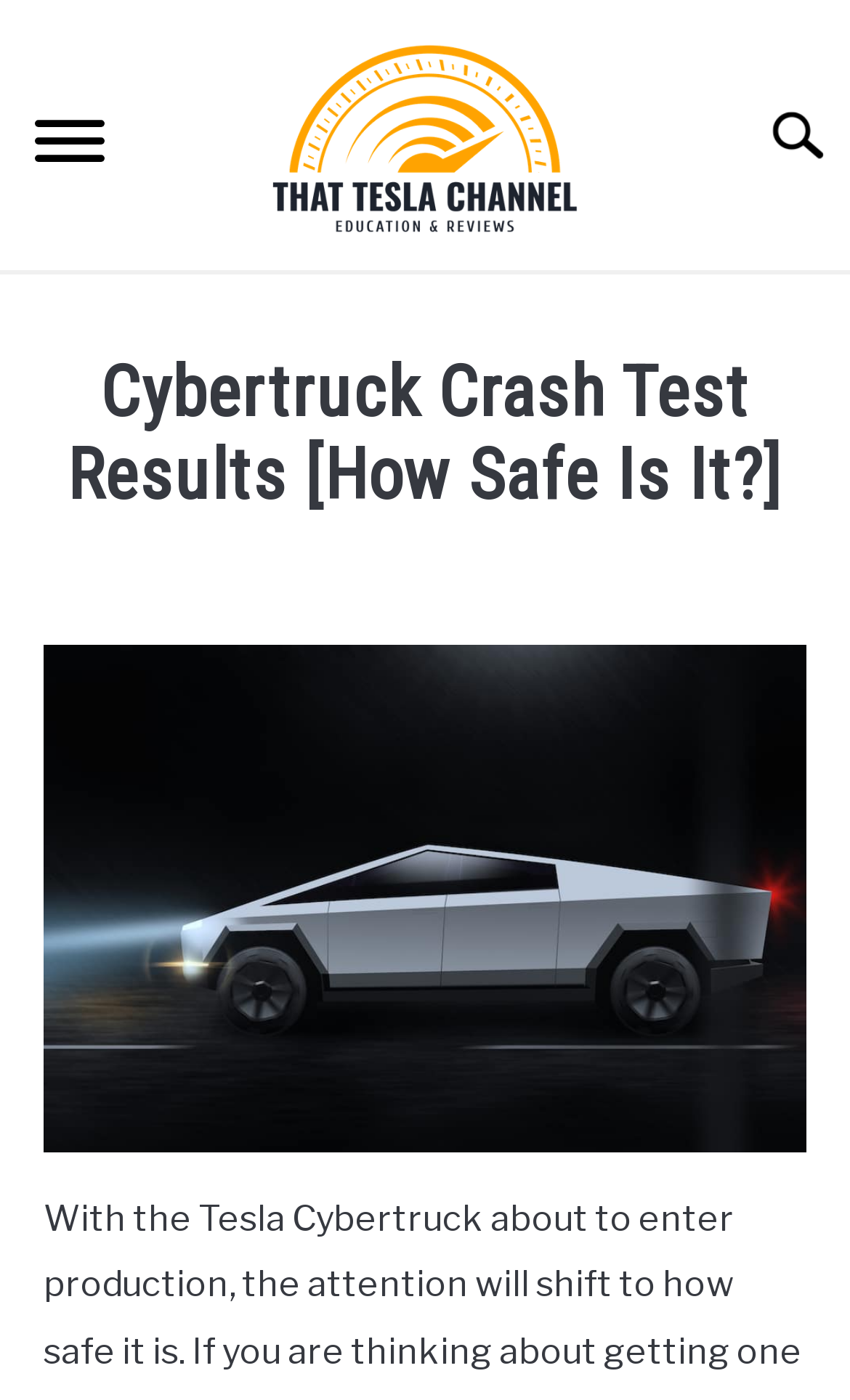Given the element description Greg, specify the bounding box coordinates of the corresponding UI element in the format (top-left x, top-left y, bottom-right x, bottom-right y). All values must be between 0 and 1.

[0.049, 0.452, 0.144, 0.479]